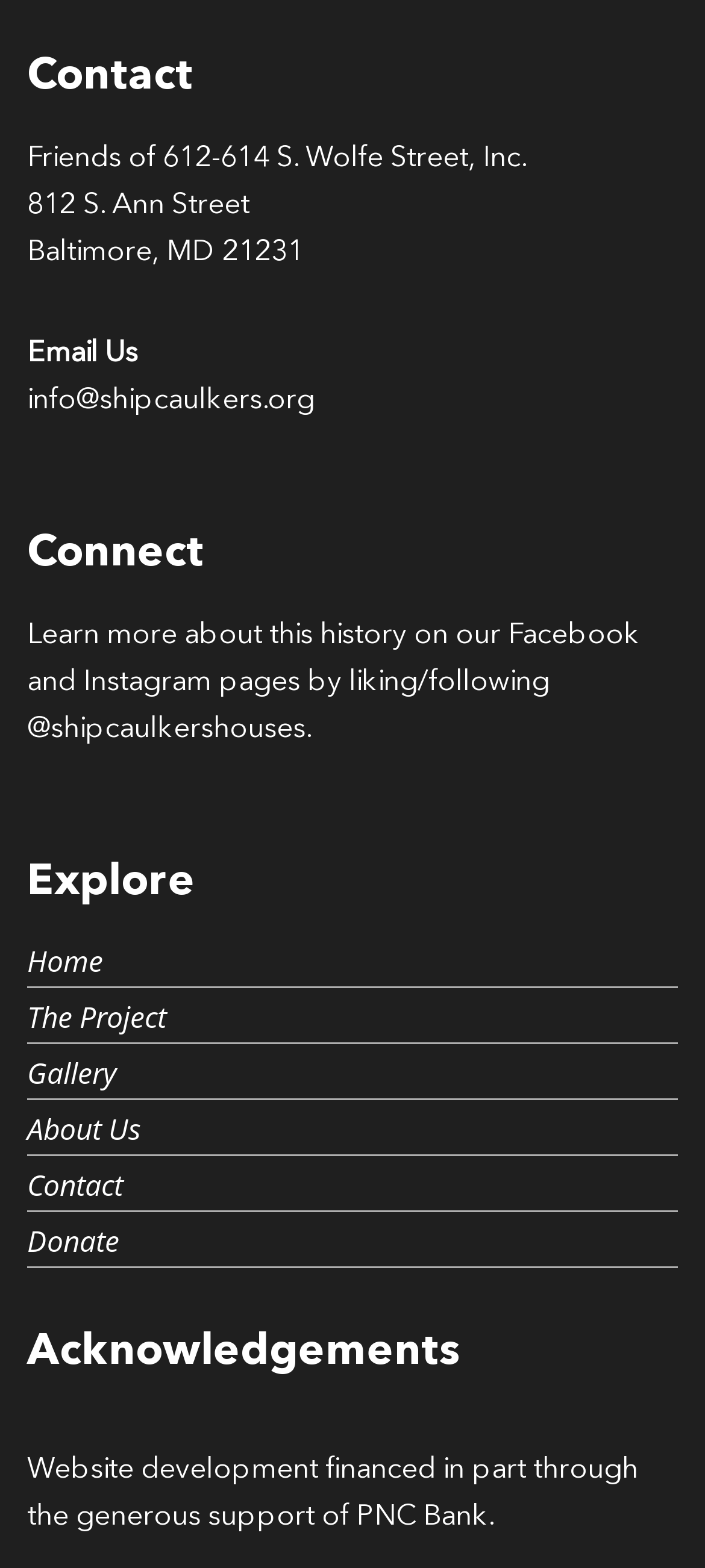Highlight the bounding box of the UI element that corresponds to this description: "The Project".

[0.038, 0.636, 0.236, 0.661]